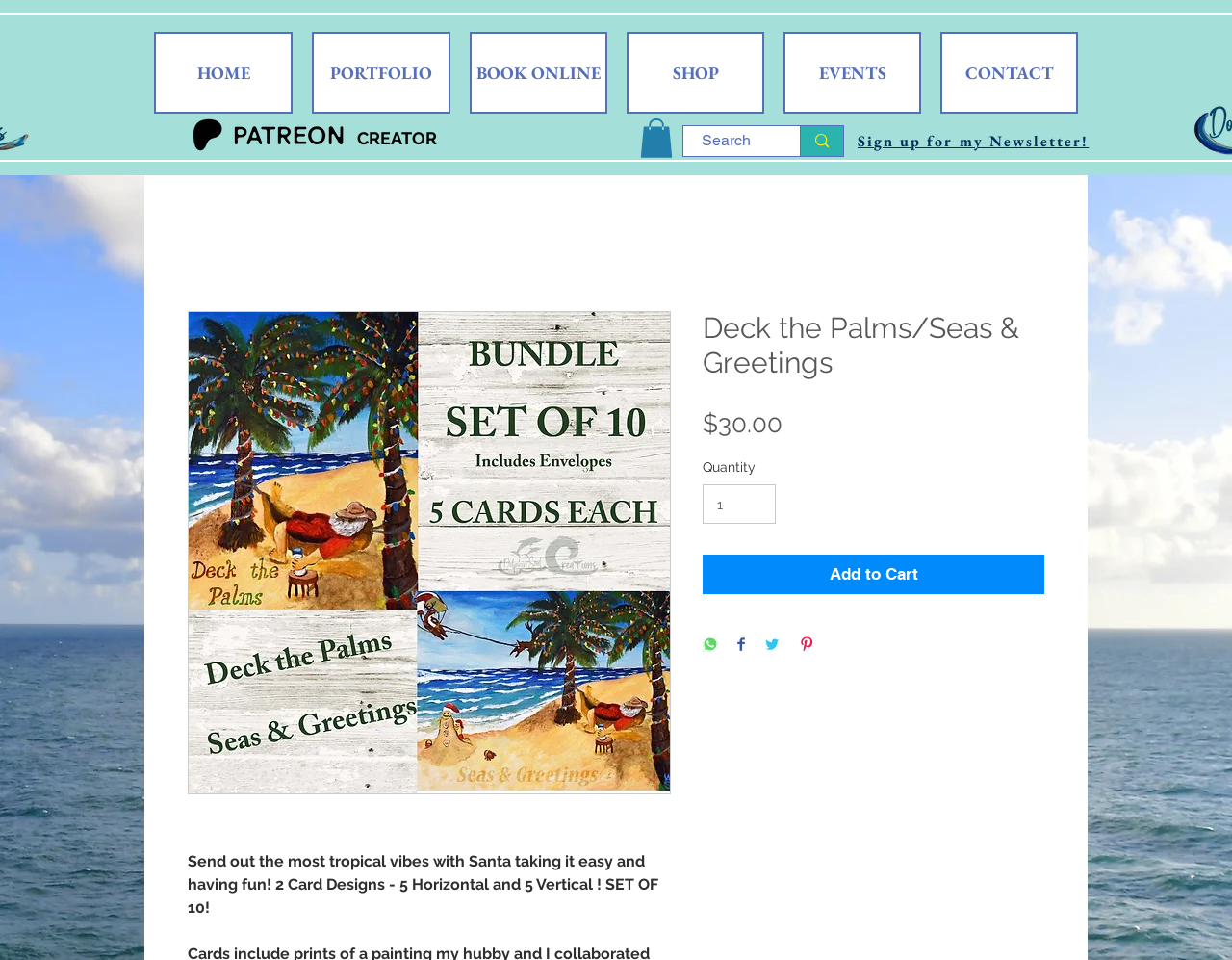Extract the main title from the webpage and generate its text.

Deck the Palms/Seas & Greetings